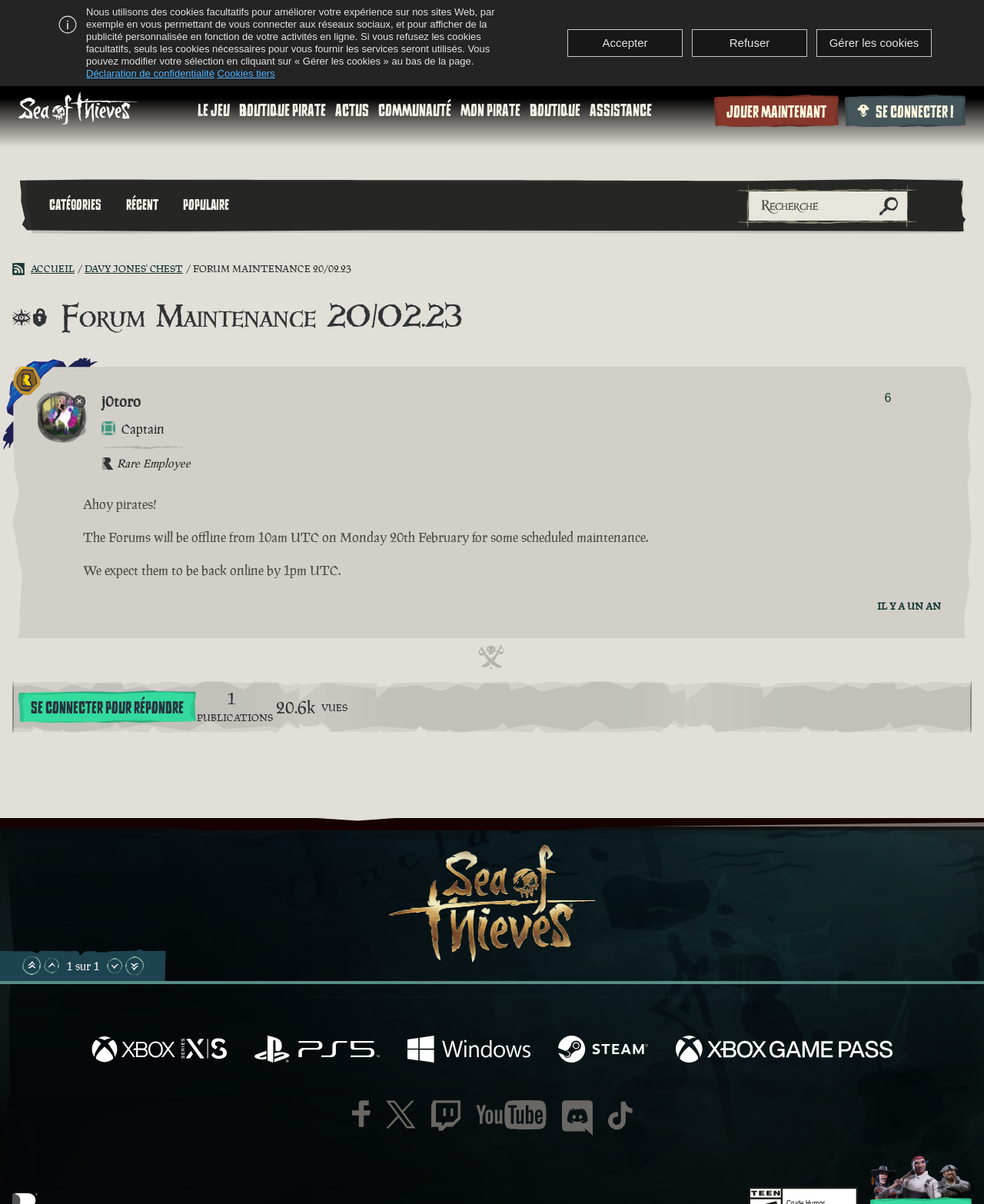Extract the top-level heading from the webpage and provide its text.

Forum Maintenance 20/02.23